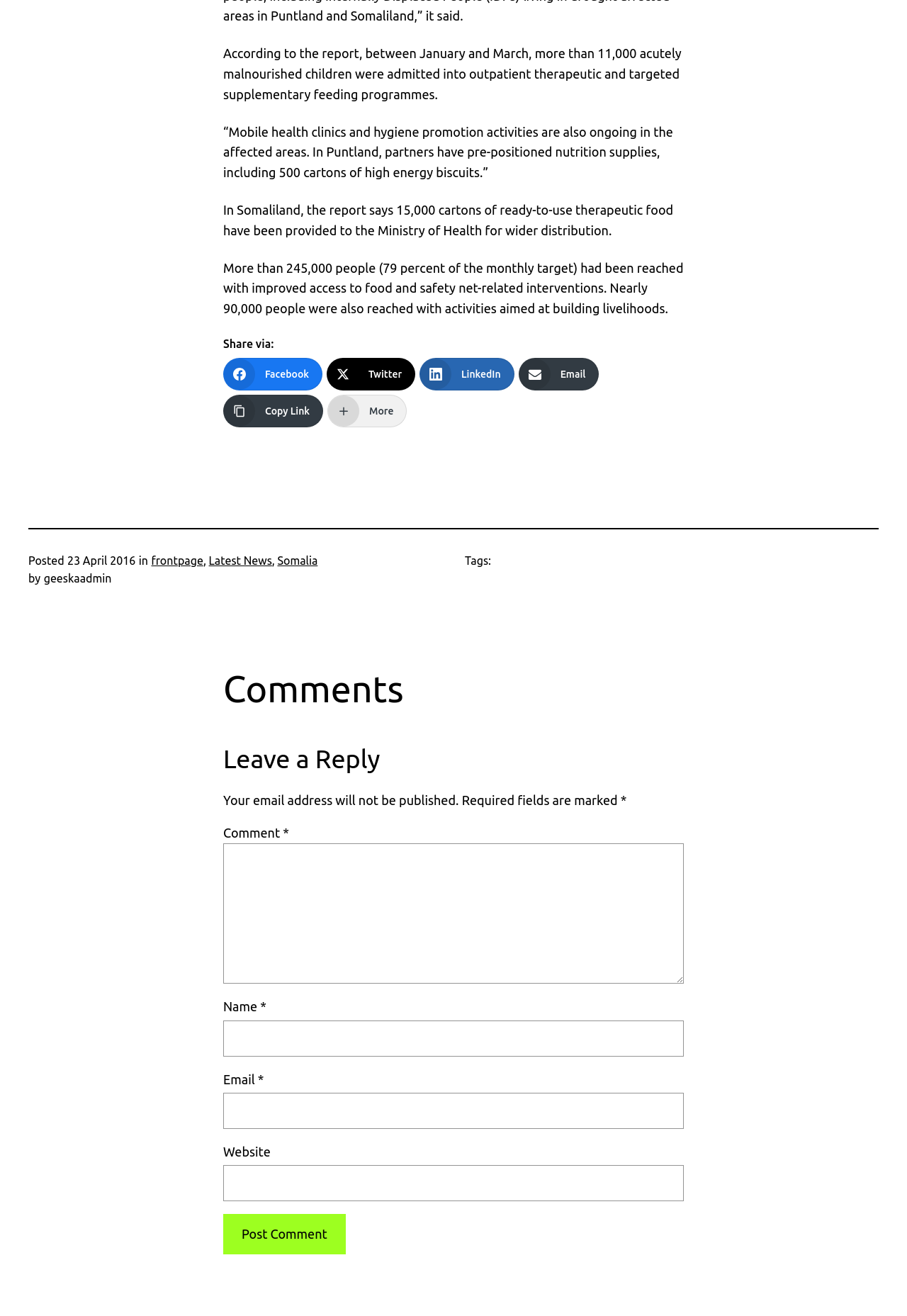How many cartons of ready-to-use therapeutic food were provided to the Ministry of Health?
Offer a detailed and full explanation in response to the question.

According to the webpage, in Somaliland, the report says 15,000 cartons of ready-to-use therapeutic food have been provided to the Ministry of Health for wider distribution.